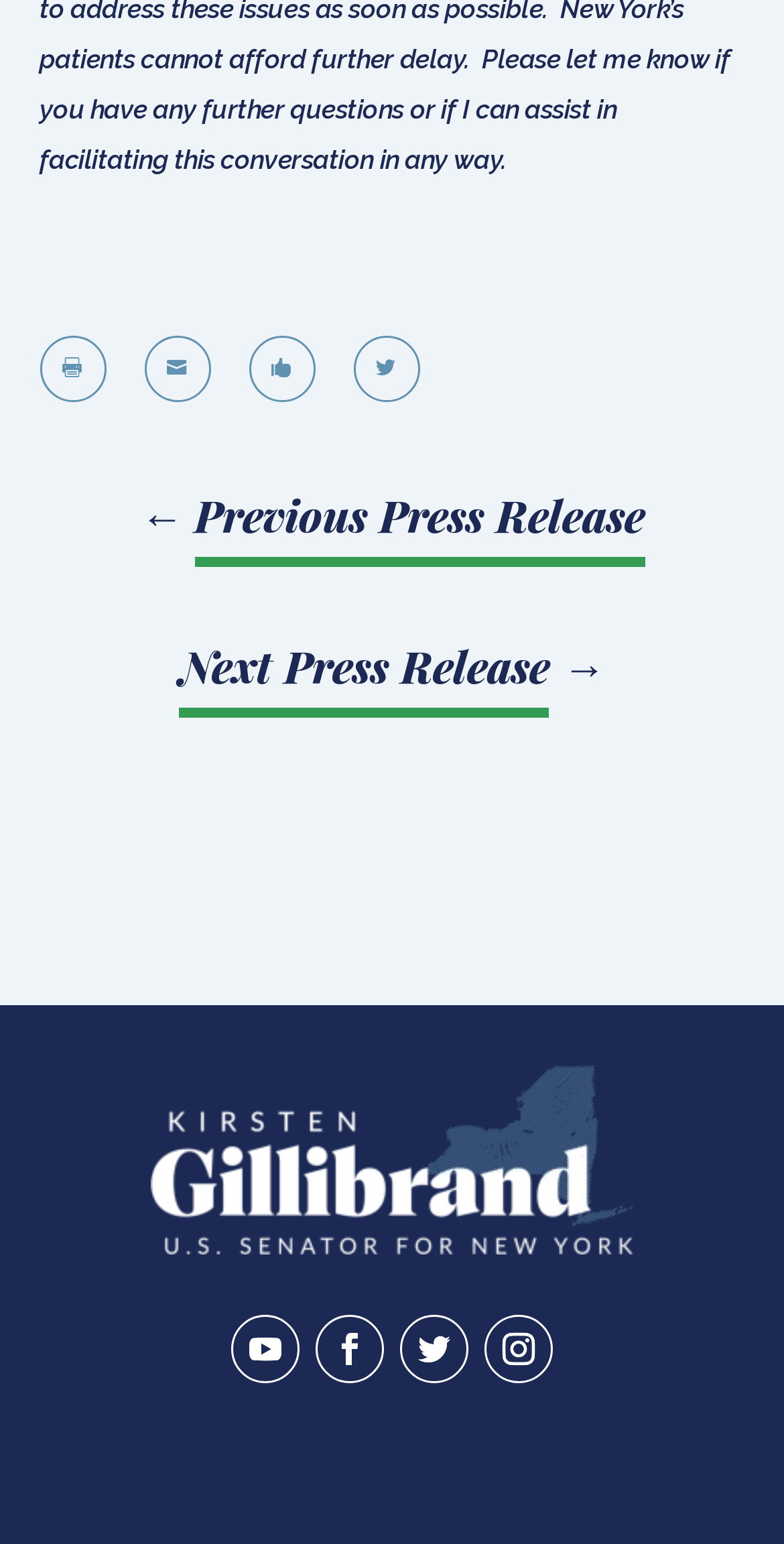Please provide a short answer using a single word or phrase for the question:
What is the shape of the first icon?

Square